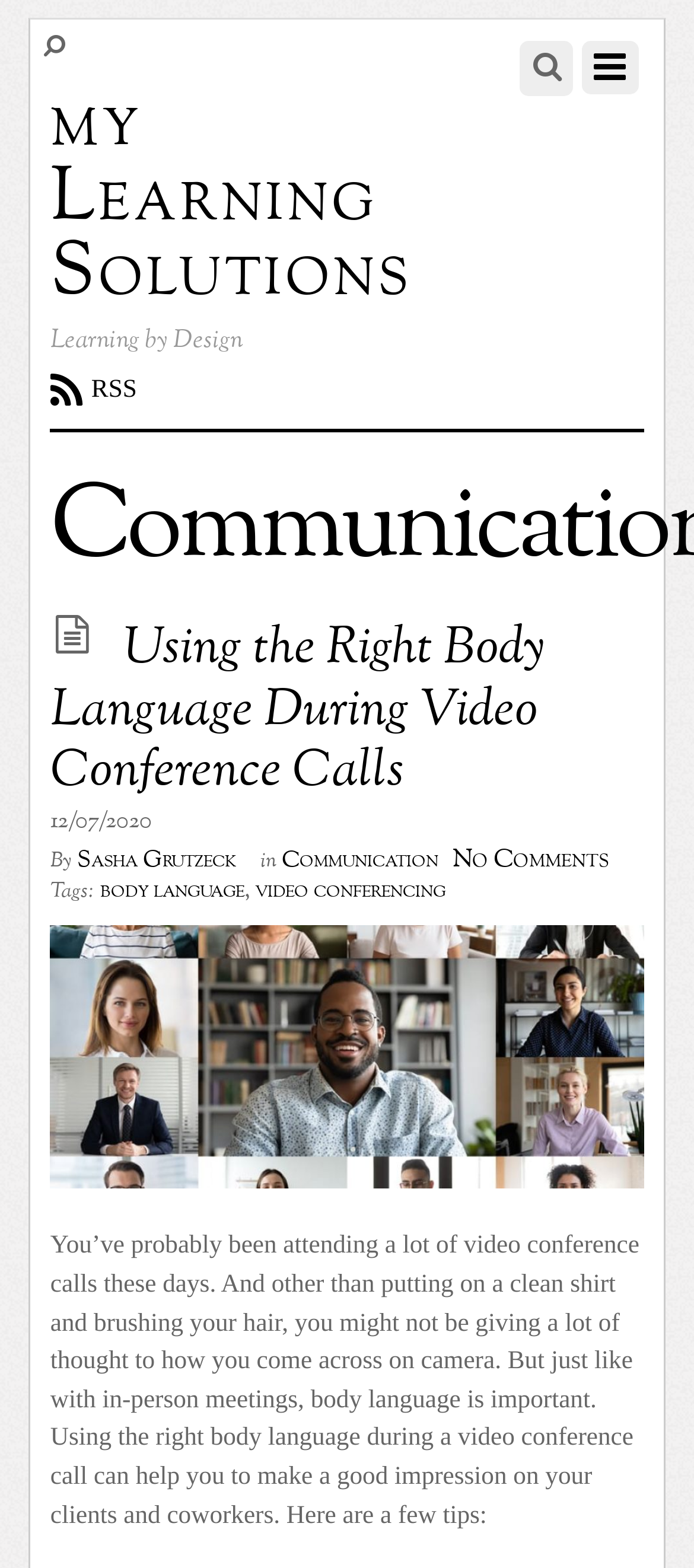Find the bounding box coordinates for the UI element that matches this description: "RSS".

[0.073, 0.237, 0.197, 0.262]